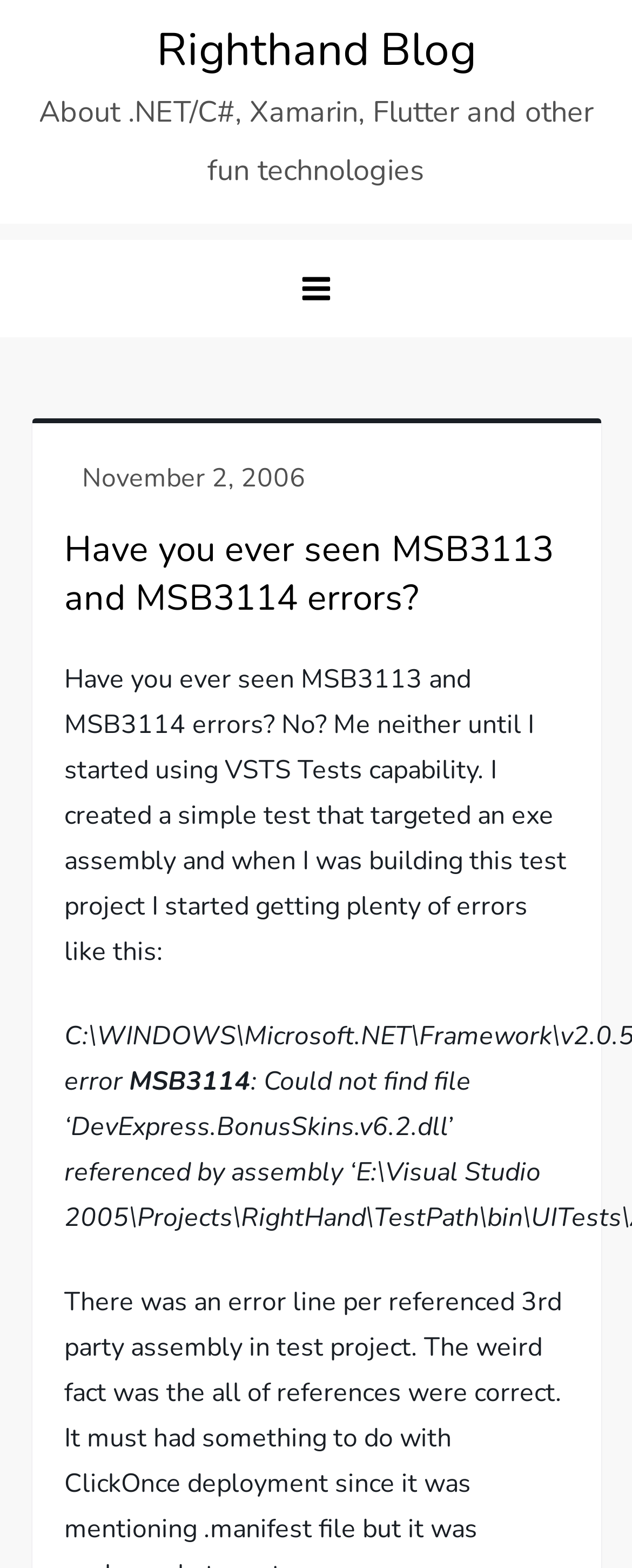Using the description "Righthand Blog", predict the bounding box of the relevant HTML element.

[0.247, 0.012, 0.753, 0.052]